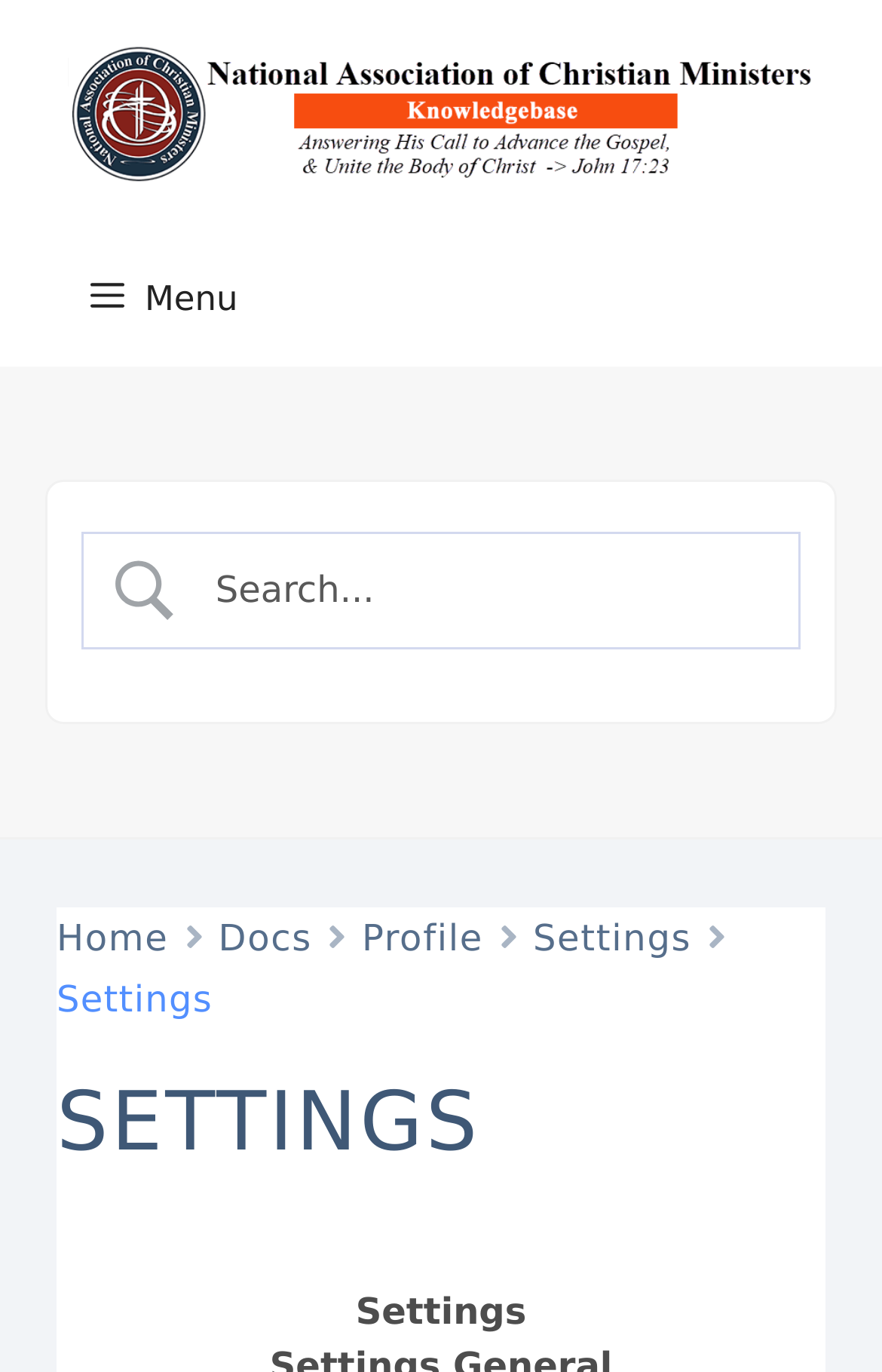Given the webpage screenshot and the description, determine the bounding box coordinates (top-left x, top-left y, bottom-right x, bottom-right y) that define the location of the UI element matching this description: Settings

[0.604, 0.661, 0.784, 0.706]